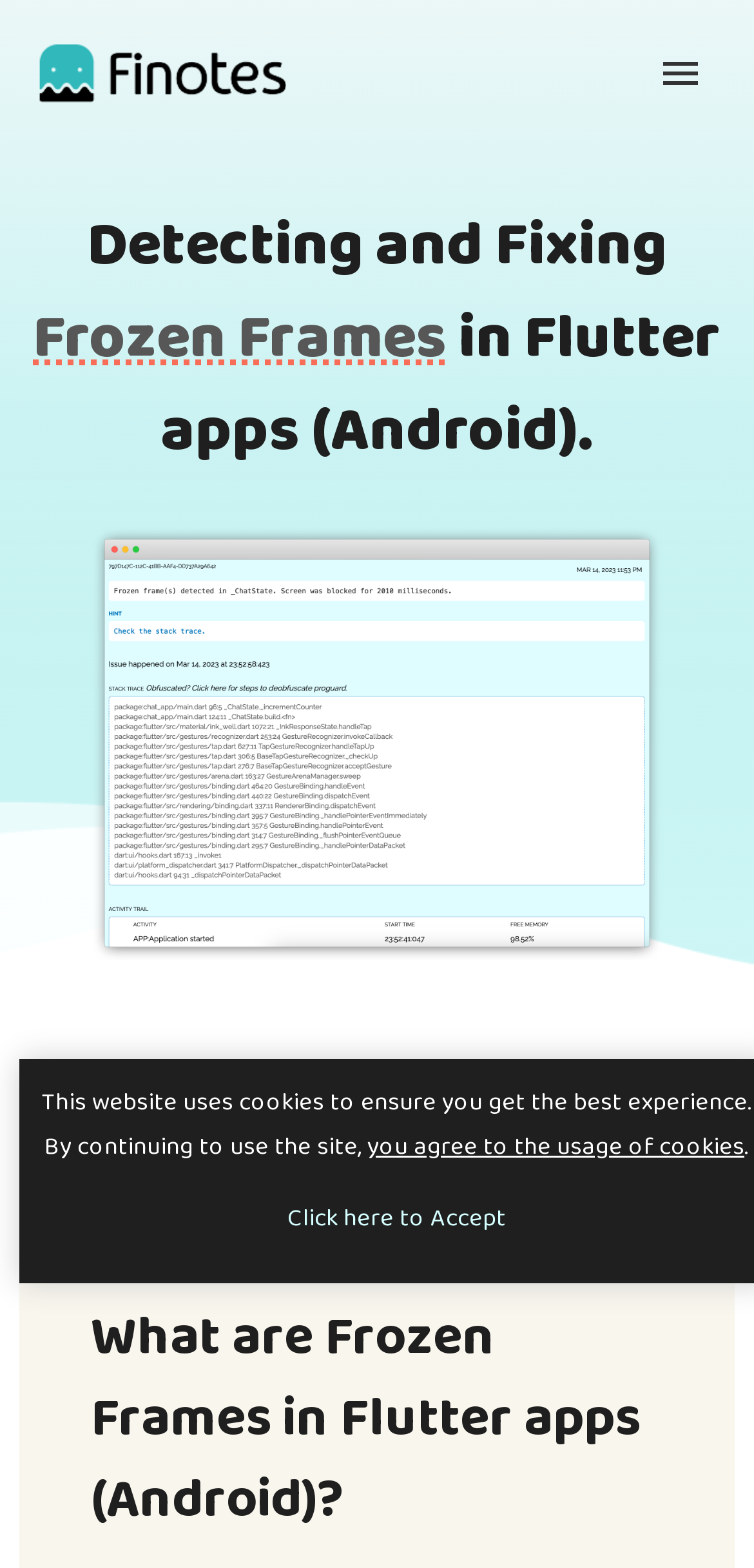Offer a thorough description of the webpage.

The webpage is about Finotes, a tool that provides comprehensive bug reports for Flutter apps. At the top-left corner, there is a link that reads "Finotes detects bugs in mobile apps" accompanied by an image with the same description. Below this, there is a heading that repeats the title "Detecting and Fixing Frozen Frames in Flutter apps (Android)". 

To the right of the heading, there is a marked section that appears to be a highlight or emphasis. Further down, there is a large image related to "Frozen Frames in Flutter apps (Android)". 

Below the image, there is another heading that asks "What are Frozen Frames in Flutter apps (Android)?". At the bottom of the page, there is a notification about the website's use of cookies, which includes a link to agree to the usage of cookies and a button to "Accept".